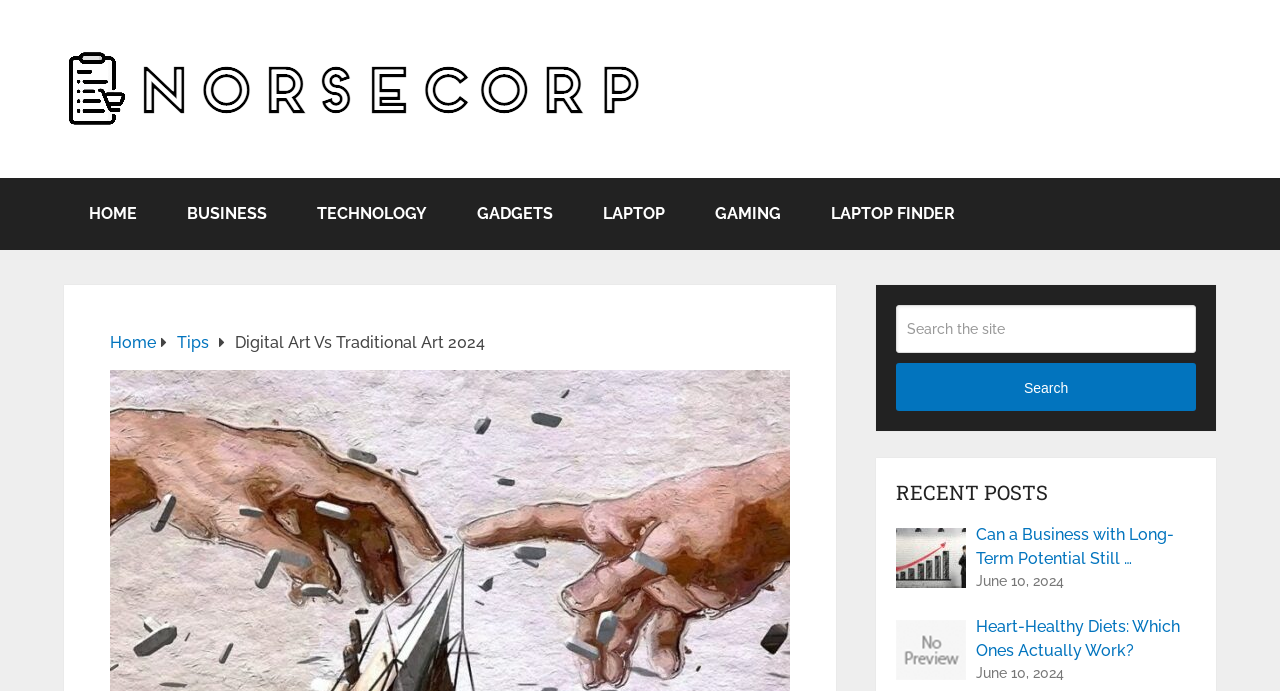Please reply with a single word or brief phrase to the question: 
What are the categories listed in the top navigation bar?

HOME, BUSINESS, TECHNOLOGY, GADGETS, LAPTOP, GAMING, LAPTOP FINDER